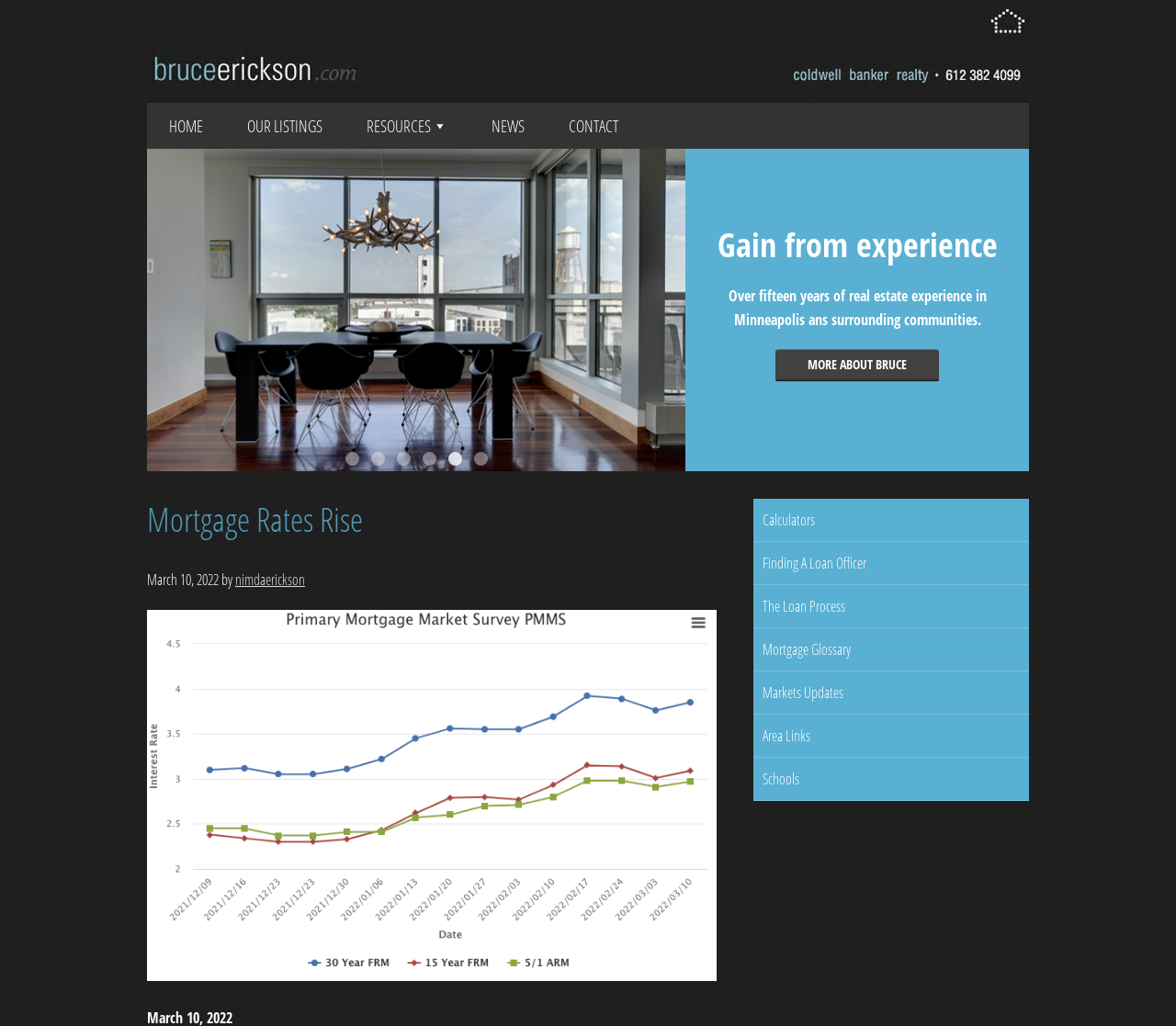Using the elements shown in the image, answer the question comprehensively: What is the main navigation menu?

The main navigation menu is located at the top of the webpage, and it consists of five links: HOME, OUR LISTINGS, RESOURCES, NEWS, and CONTACT. These links are part of the navigation element with the description 'Main'.